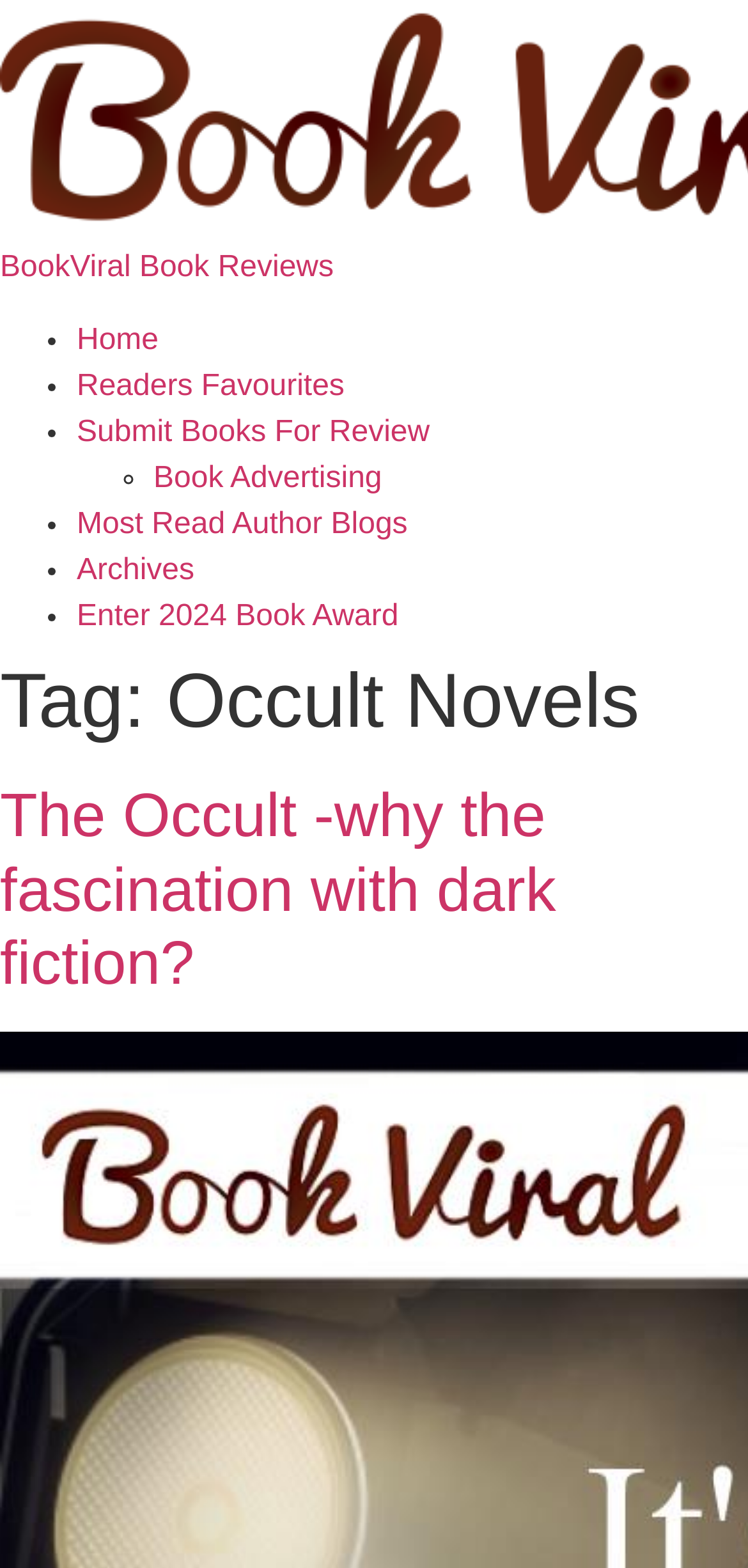Answer the following query with a single word or phrase:
What is the category of the current archives?

Occult Novels